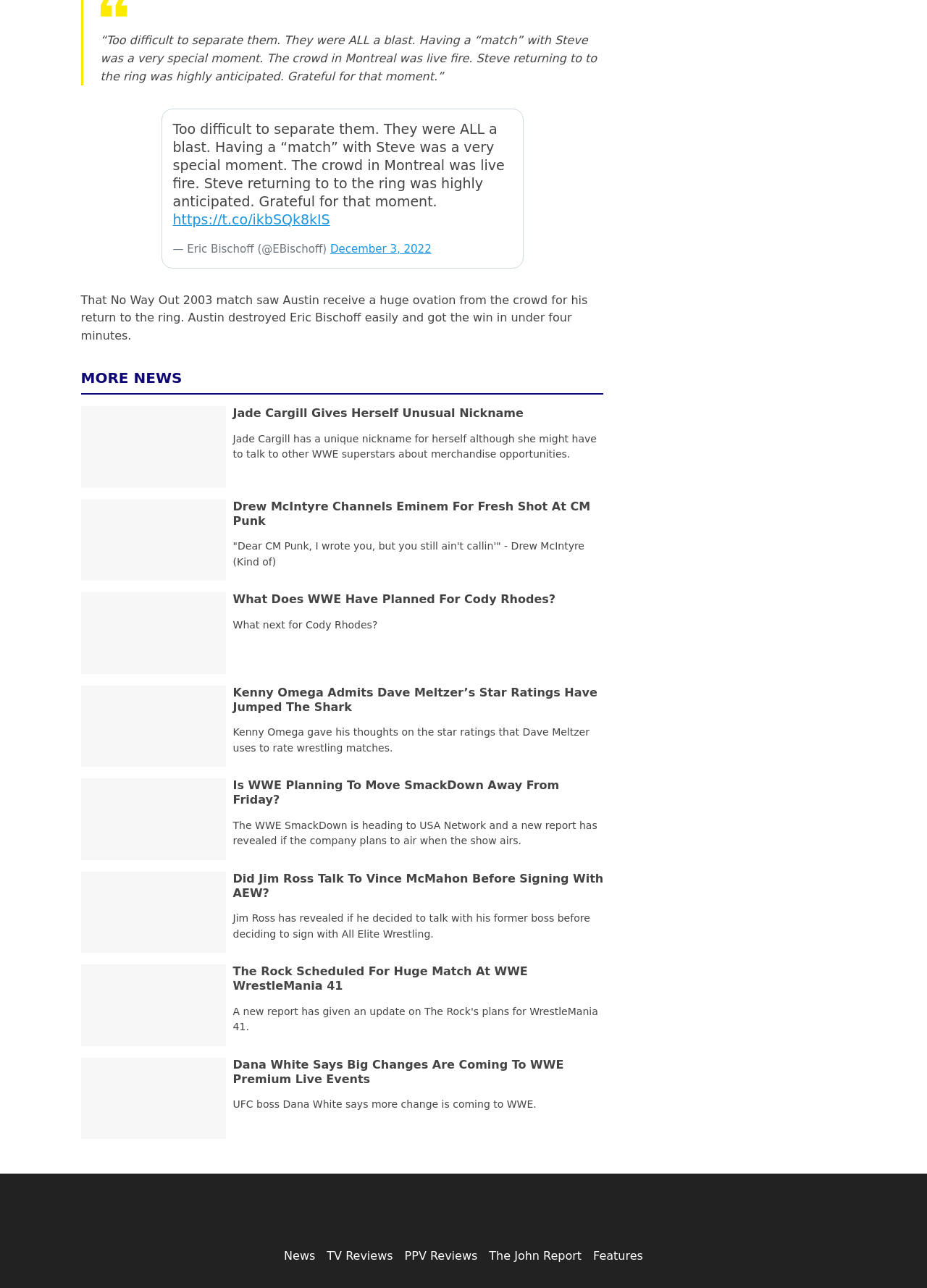From the given element description: "Features", find the bounding box for the UI element. Provide the coordinates as four float numbers between 0 and 1, in the order [left, top, right, bottom].

[0.64, 0.969, 0.694, 0.98]